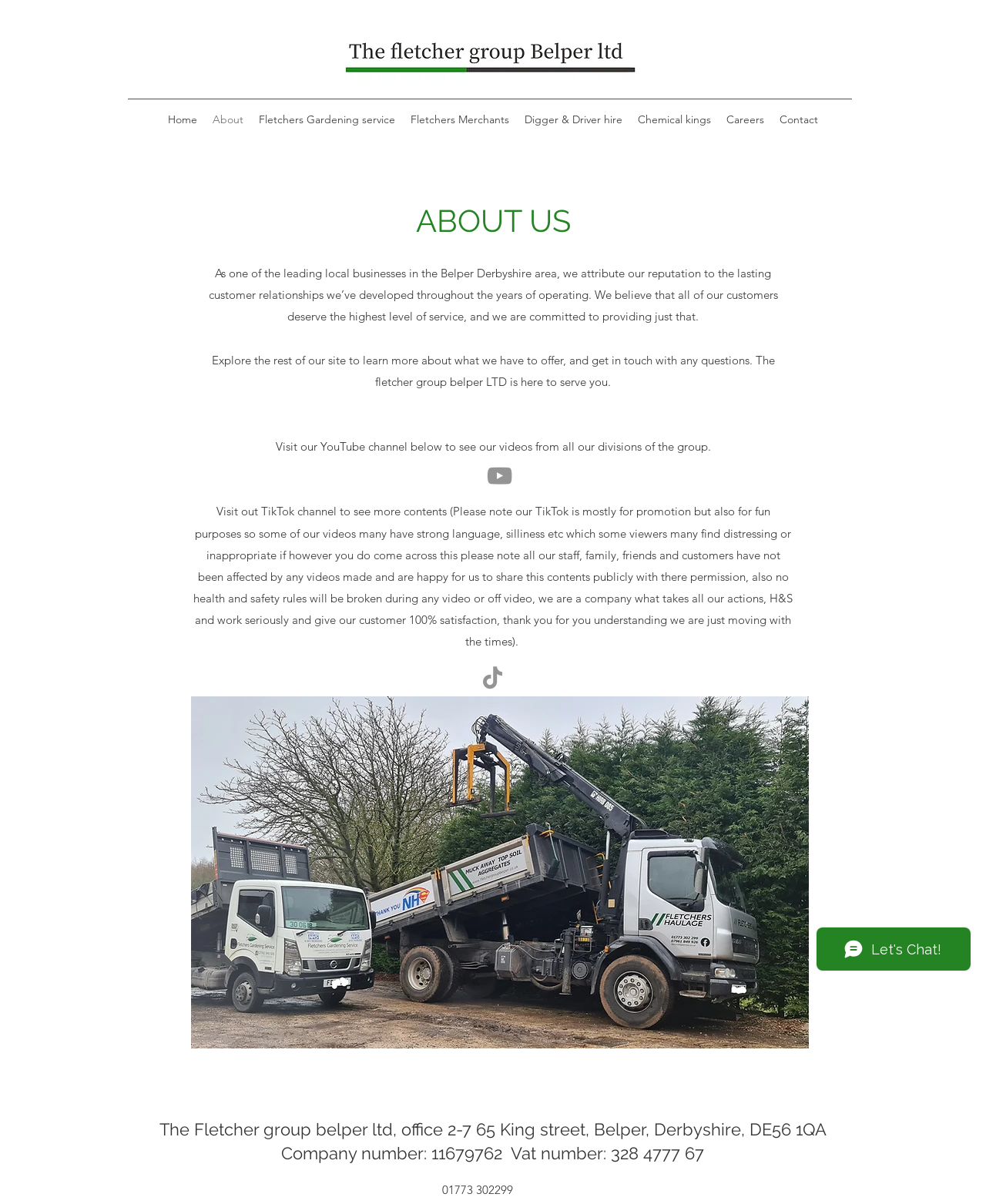What is the company's address?
Analyze the image and provide a thorough answer to the question.

The company's address is displayed at the bottom of the webpage, which is office 2-7 65 King street, Belper, Derbyshire, DE56 1QA.